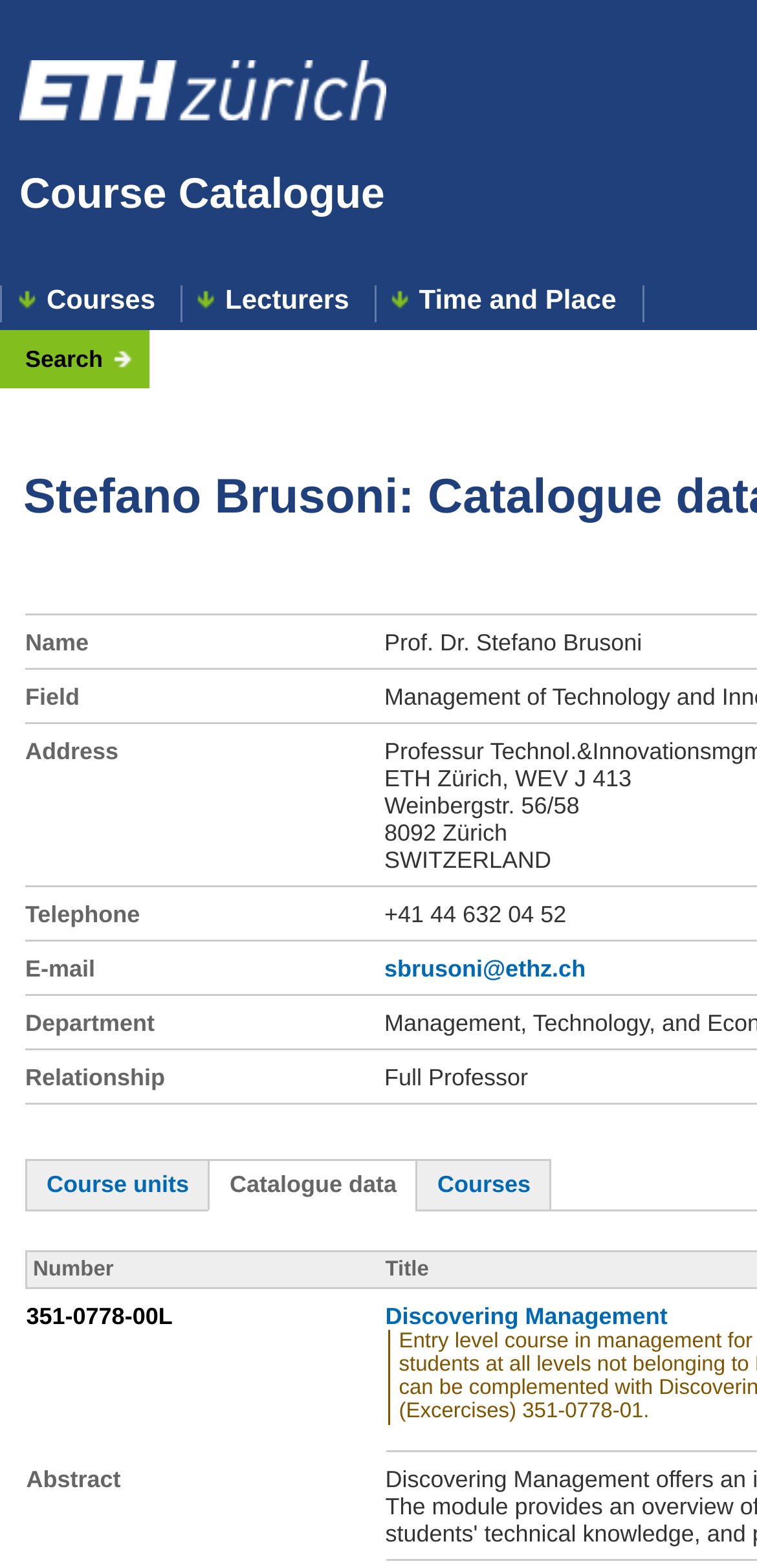What is the course number of the first course?
We need a detailed and meticulous answer to the question.

I found the course number '351-0778-00L' under the 'Number' column header, which suggests that it is the course number of the first course.